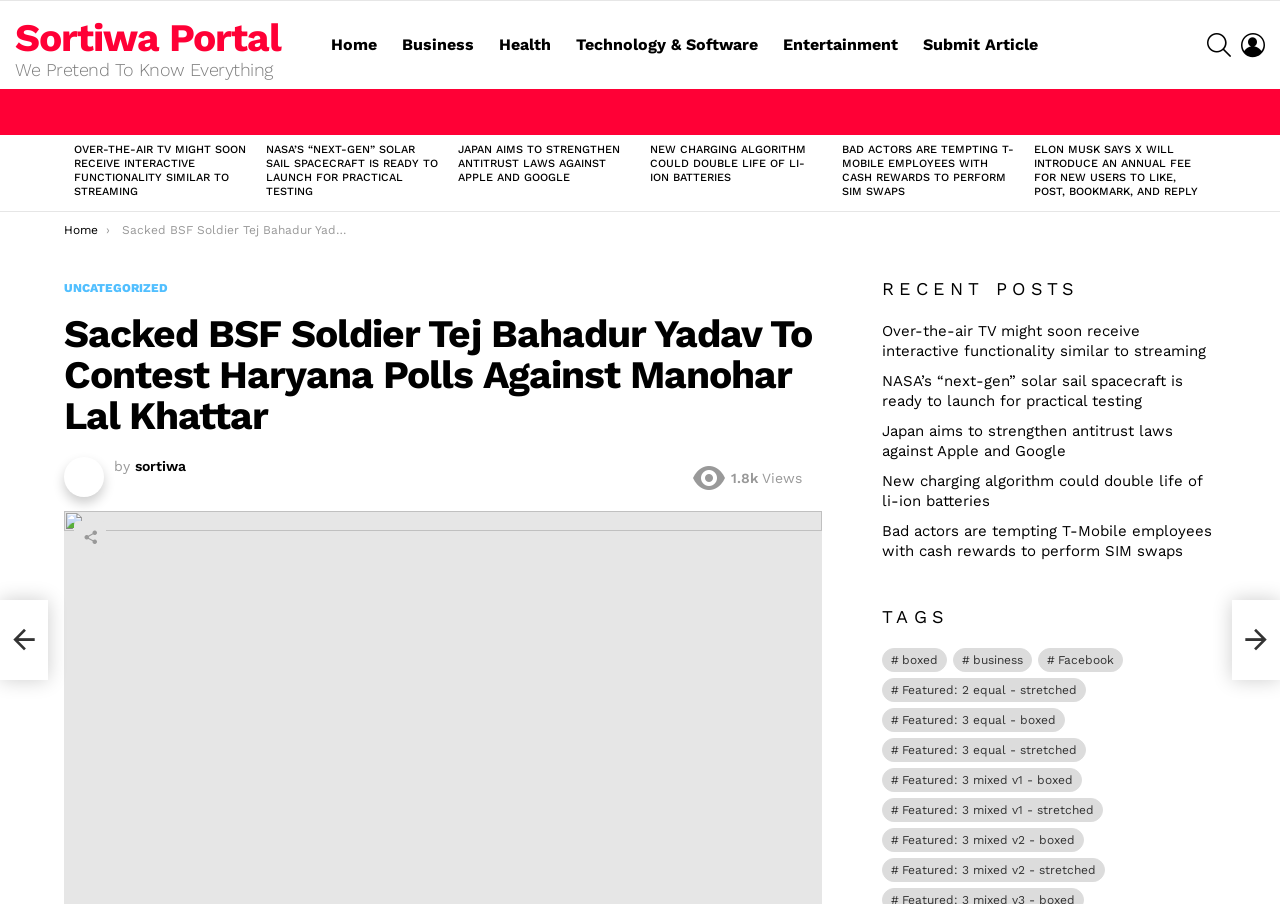Your task is to extract the text of the main heading from the webpage.

Sacked BSF Soldier Tej Bahadur Yadav To Contest Haryana Polls Against Manohar Lal Khattar